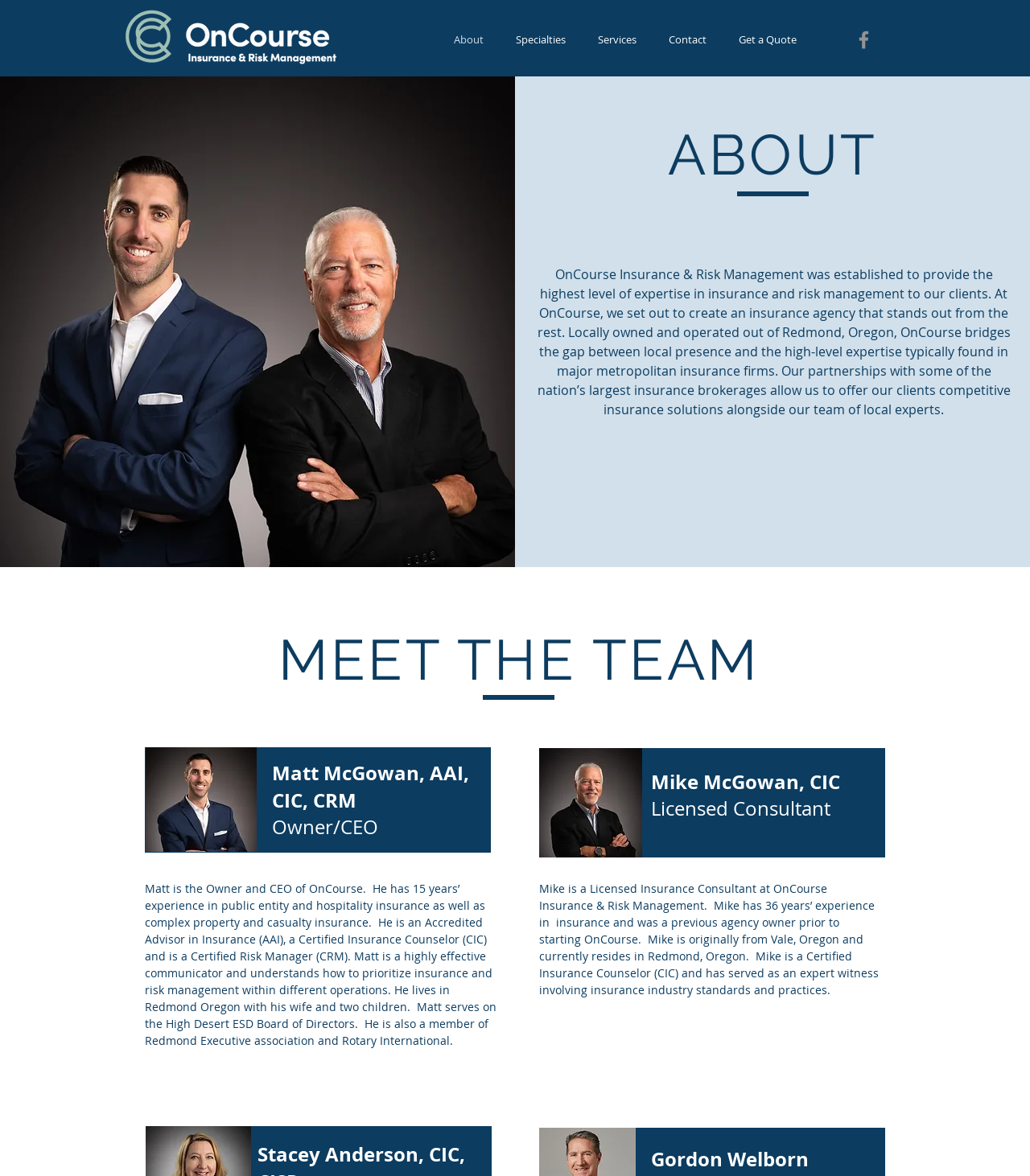What is the location of OnCourse Insurance?
Please answer the question with a detailed and comprehensive explanation.

I found the location of OnCourse Insurance by looking at the static text 'Locally owned and operated out of Redmond, Oregon...' which indicates that the location is Redmond, Oregon.